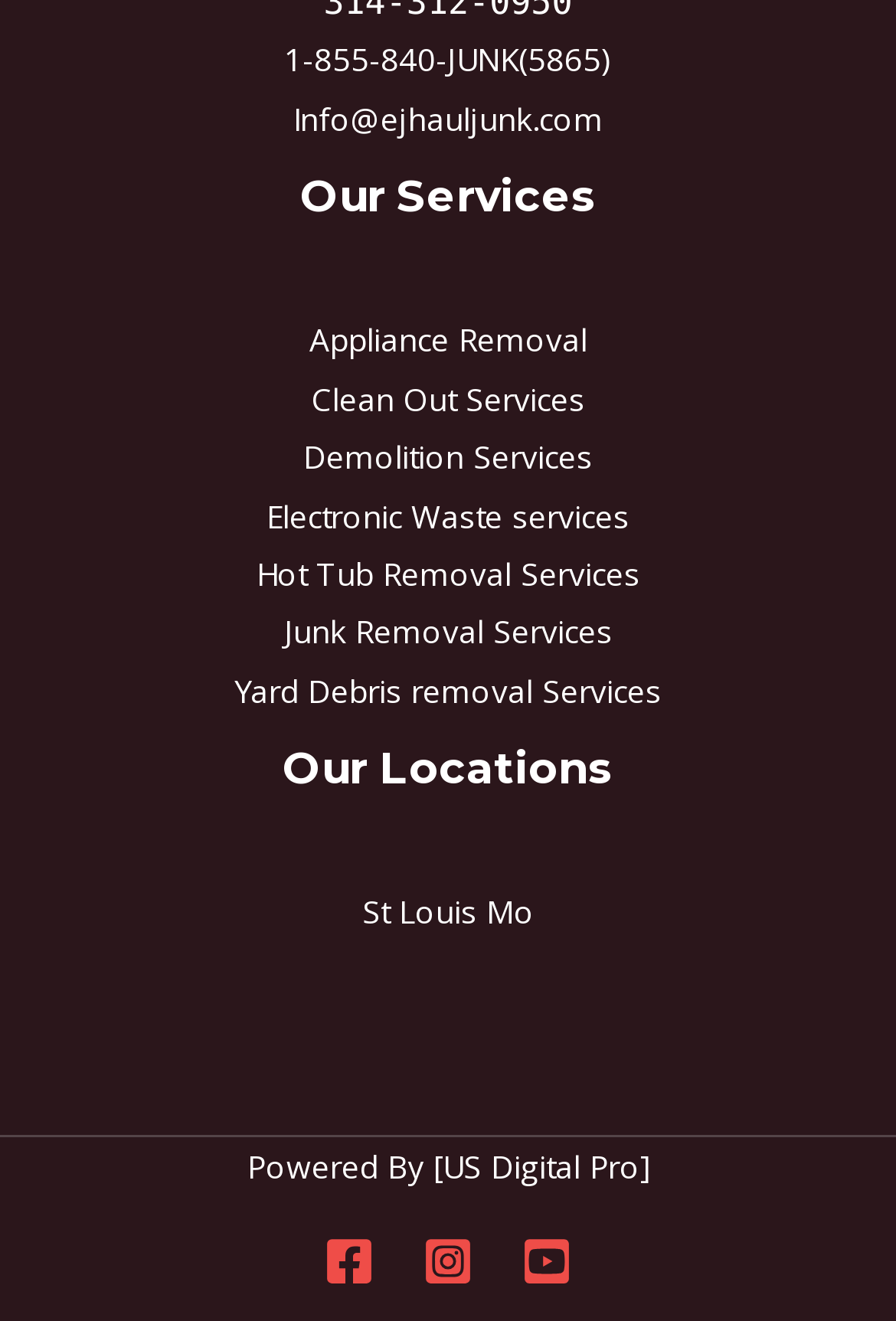Locate the UI element that matches the description Hot Tub Removal Services in the webpage screenshot. Return the bounding box coordinates in the format (top-left x, top-left y, bottom-right x, bottom-right y), with values ranging from 0 to 1.

[0.286, 0.417, 0.714, 0.45]